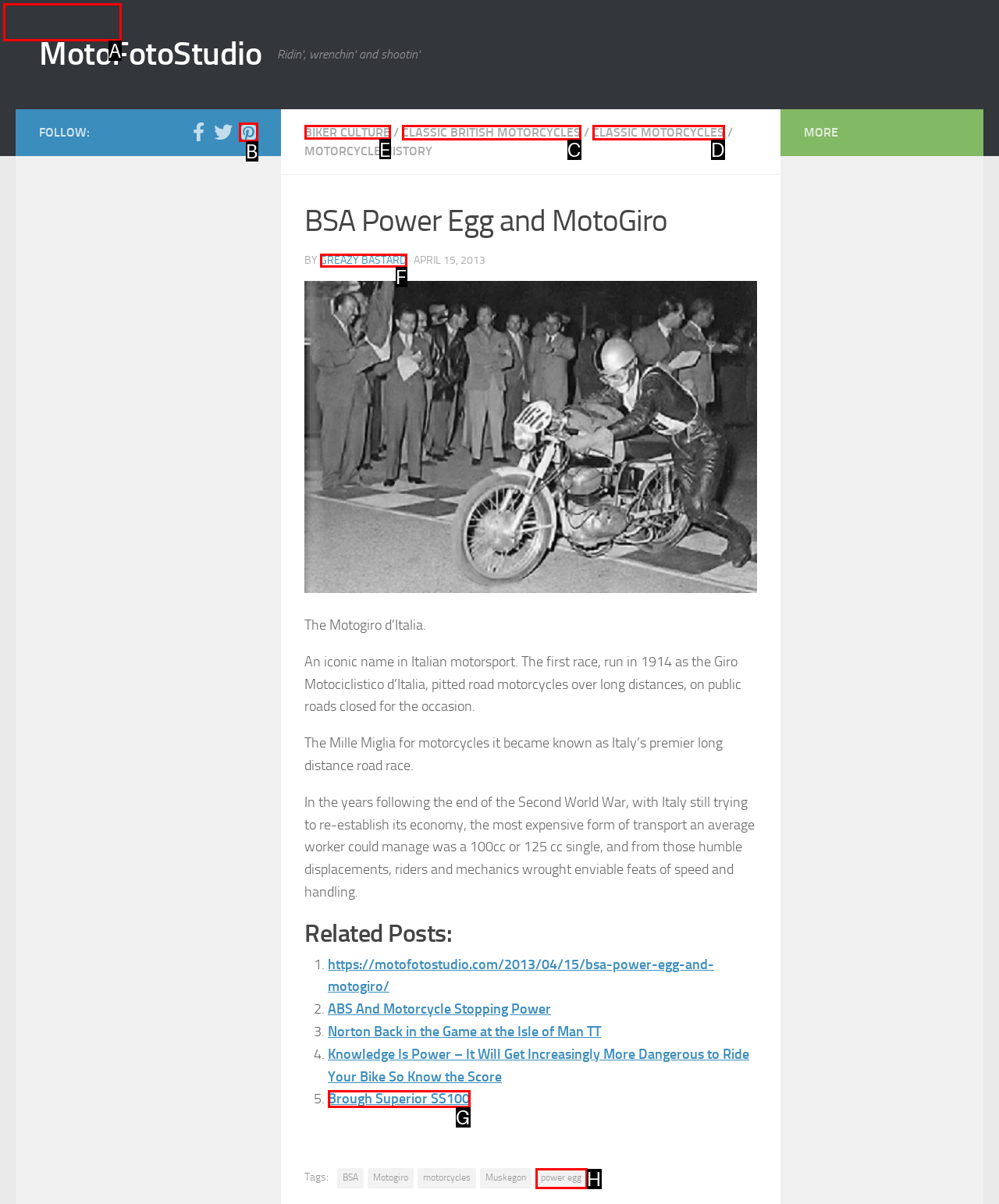Determine which HTML element to click to execute the following task: Click on the link to BIKER CULTURE Answer with the letter of the selected option.

E